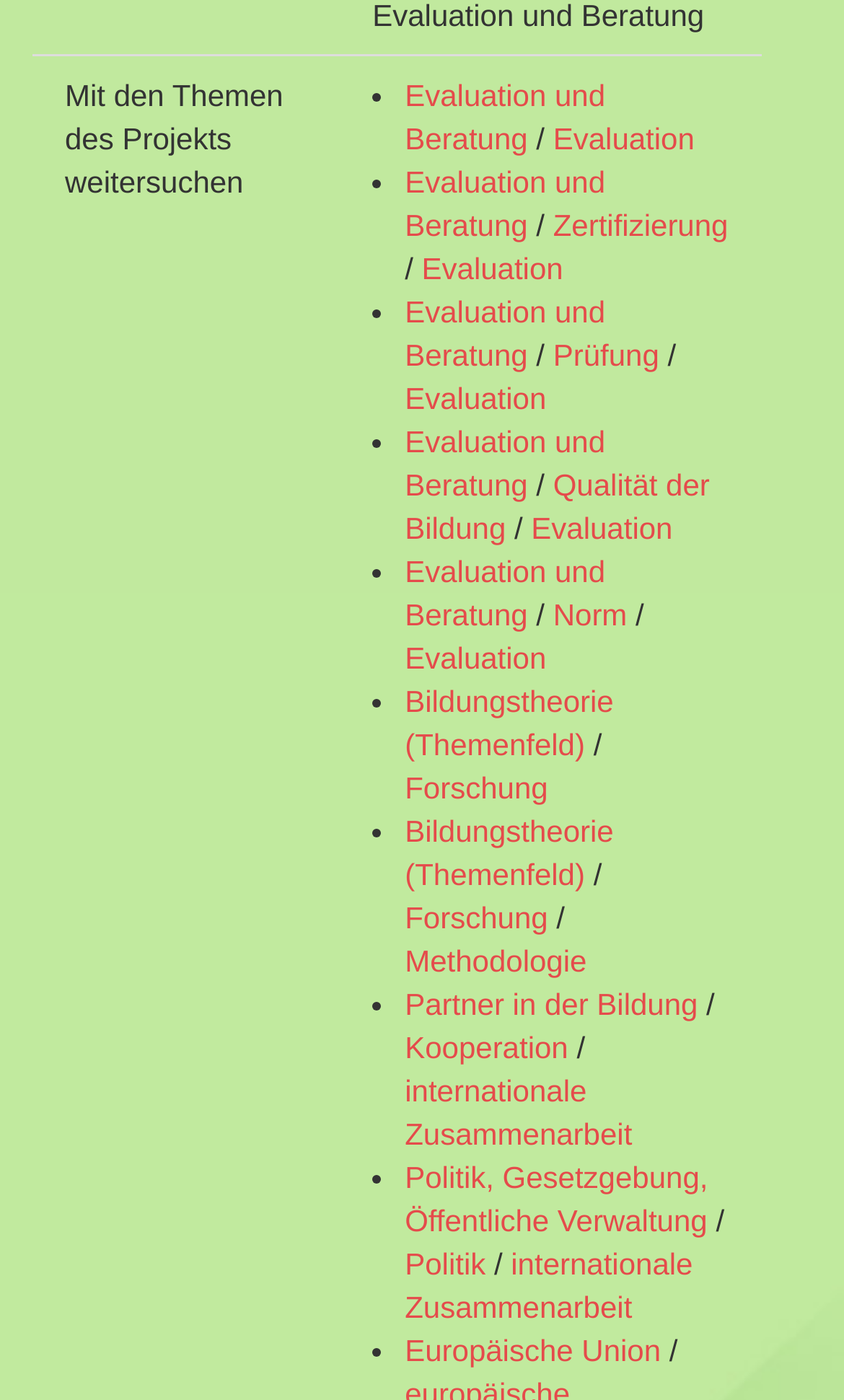Given the element description Bildungstheorie (Themenfeld), predict the bounding box coordinates for the UI element in the webpage screenshot. The format should be (top-left x, top-left y, bottom-right x, bottom-right y), and the values should be between 0 and 1.

[0.48, 0.581, 0.727, 0.637]